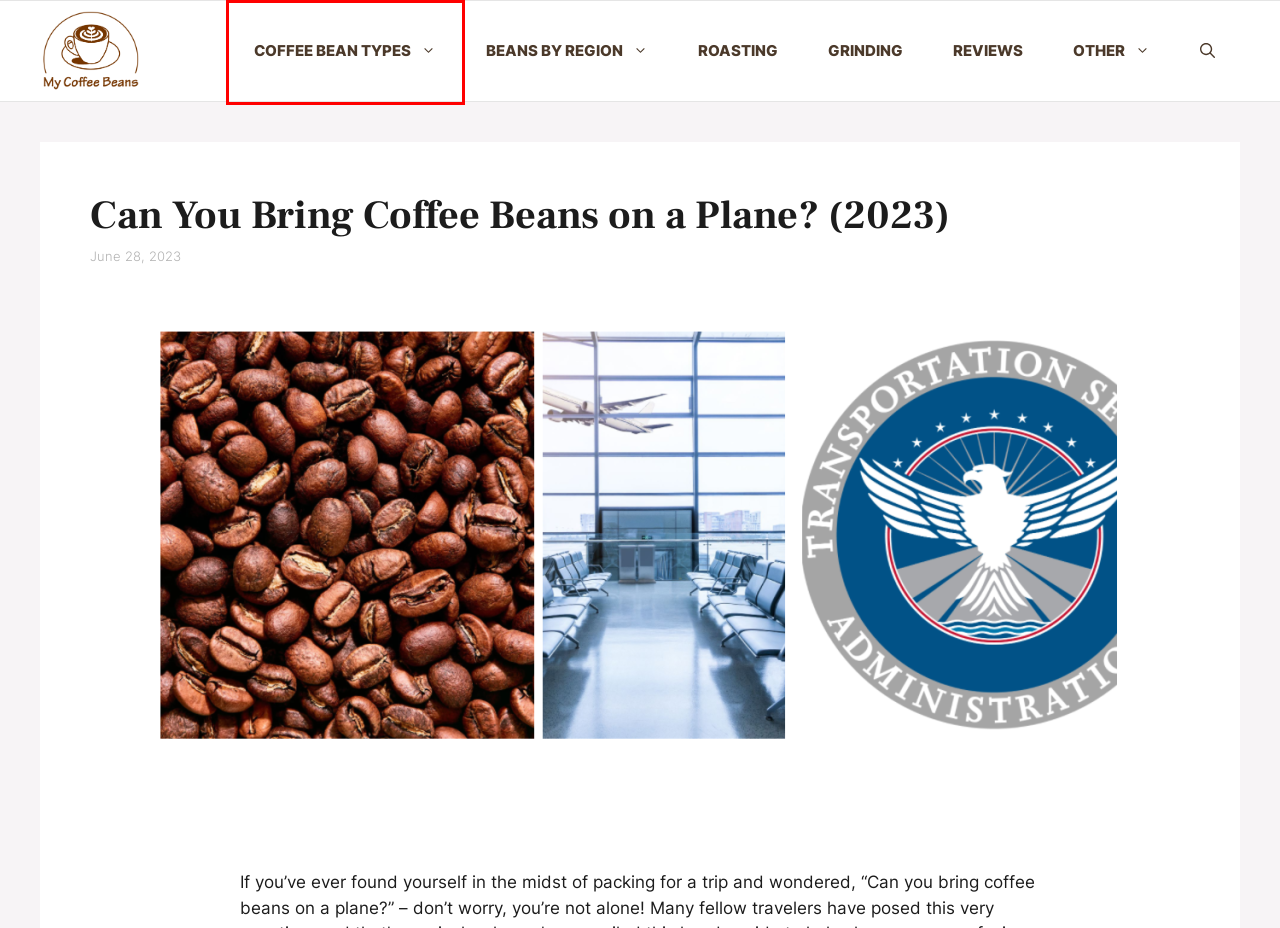Take a look at the provided webpage screenshot featuring a red bounding box around an element. Select the most appropriate webpage description for the page that loads after clicking on the element inside the red bounding box. Here are the candidates:
A. Health Tips - My Coffee Beans
B. Grinding - My Coffee Beans
C. Reviews - My Coffee Beans
D. Excelsa Coffee Beans: All About This Specialty Bean
E. Coffee Bean Types - My Coffee Beans
F. My Coffee Beans - The Ultimate Authority on Coffee.
G. Arabica Coffee Beans: Understanding the Gold Standard in Coffee
H. Roasting - My Coffee Beans

E